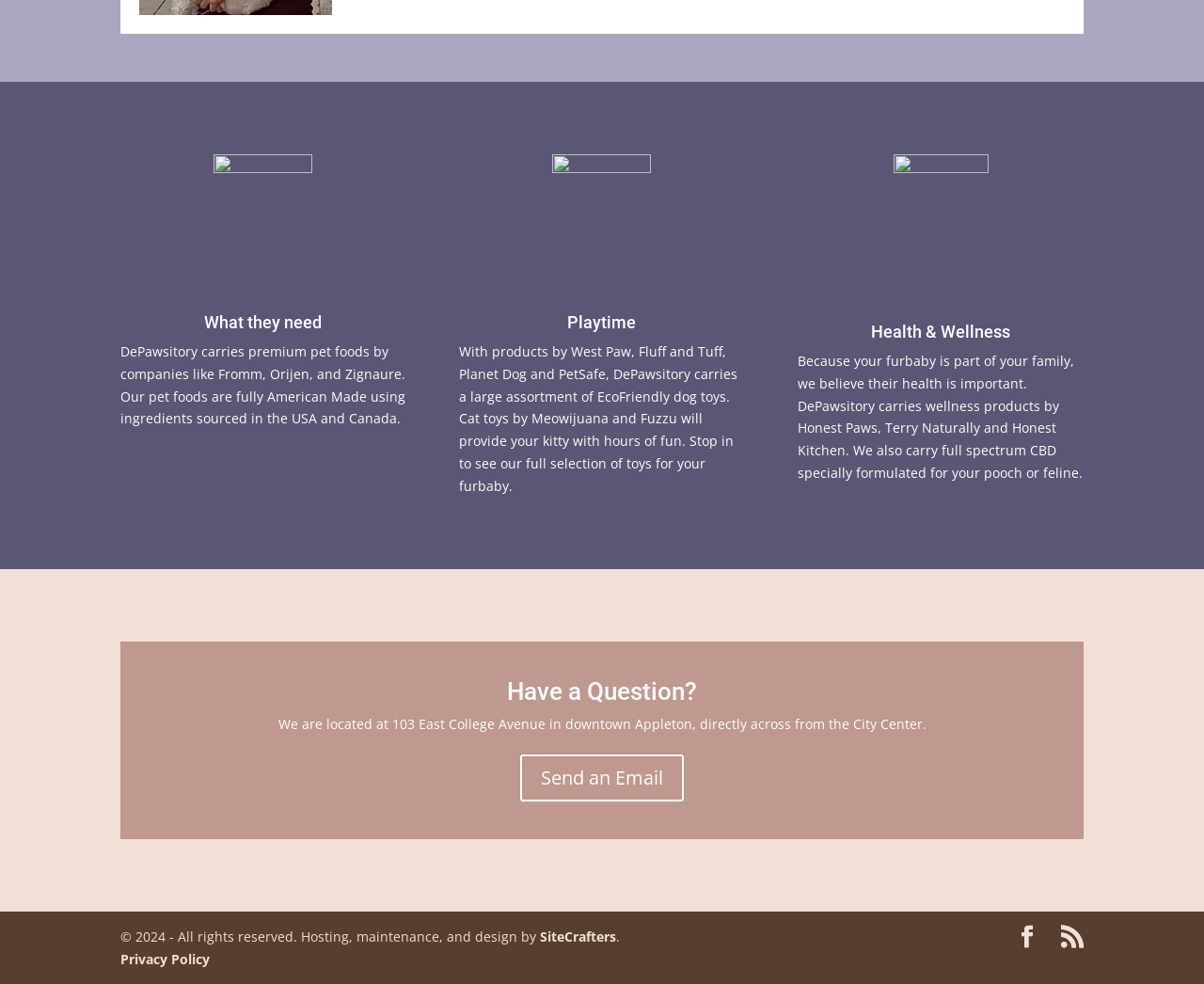Provide the bounding box coordinates for the UI element that is described as: "SiteCrafters".

[0.448, 0.942, 0.512, 0.961]